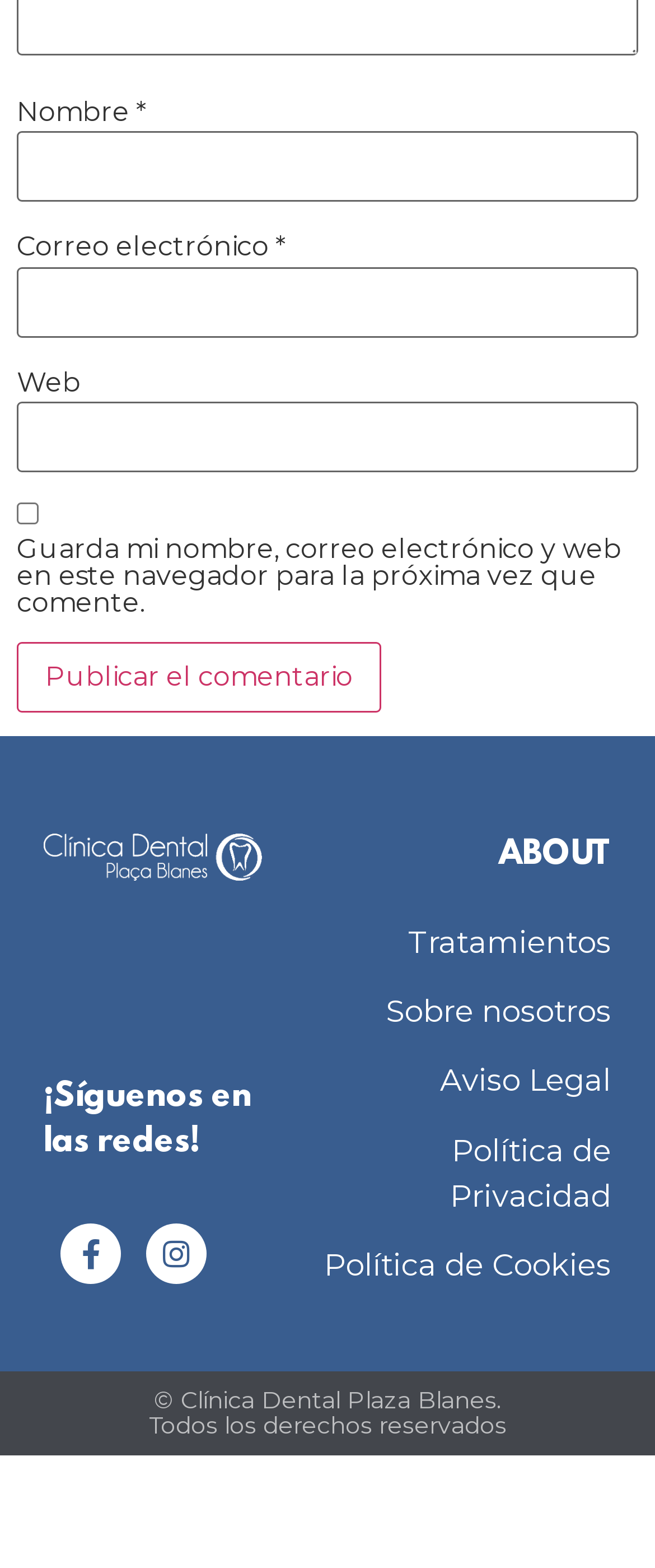Find and indicate the bounding box coordinates of the region you should select to follow the given instruction: "Enter your name".

[0.026, 0.084, 0.974, 0.129]